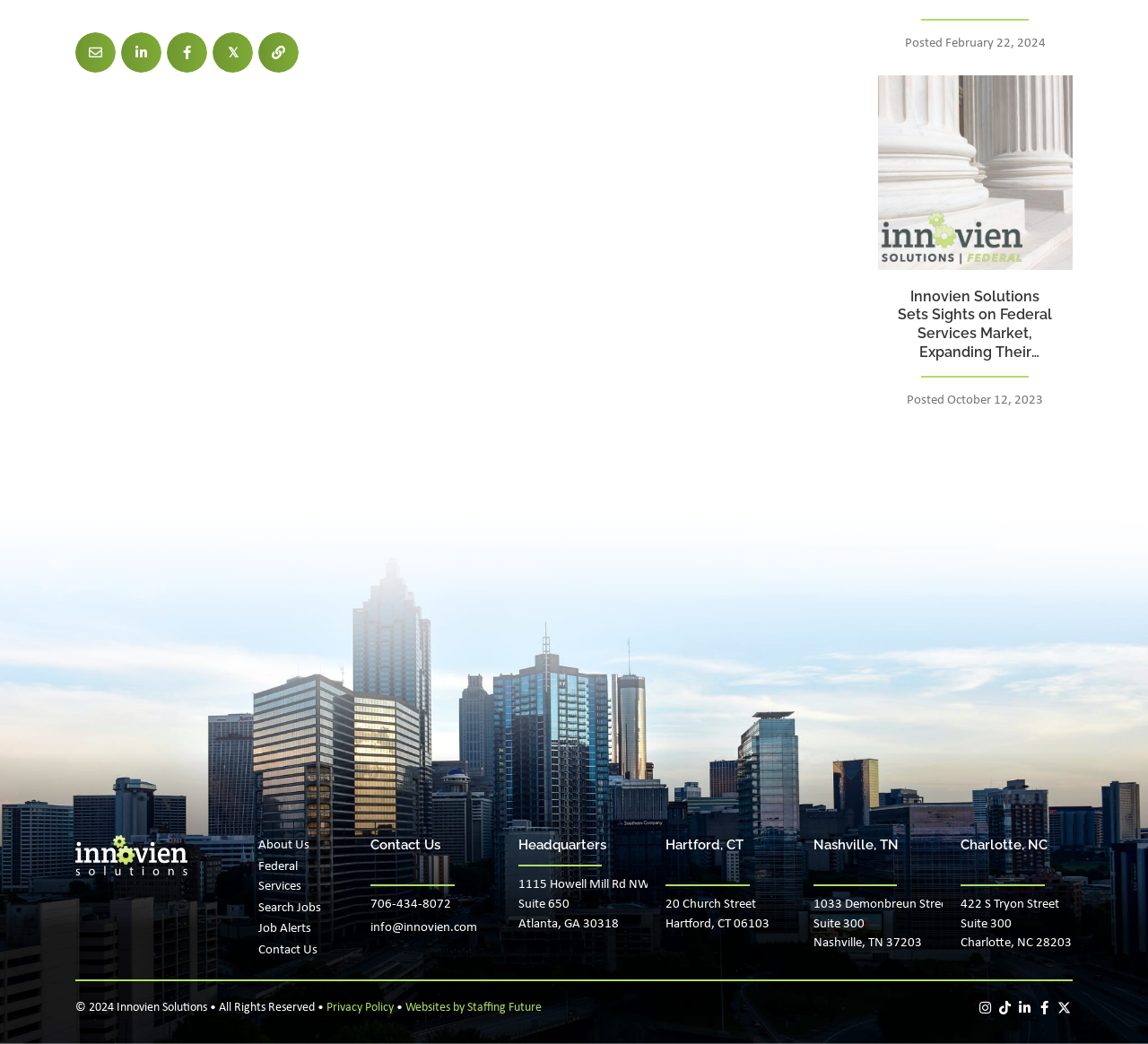Please locate the UI element described by "Nashville, TN" and provide its bounding box coordinates.

[0.709, 0.8, 0.806, 0.847]